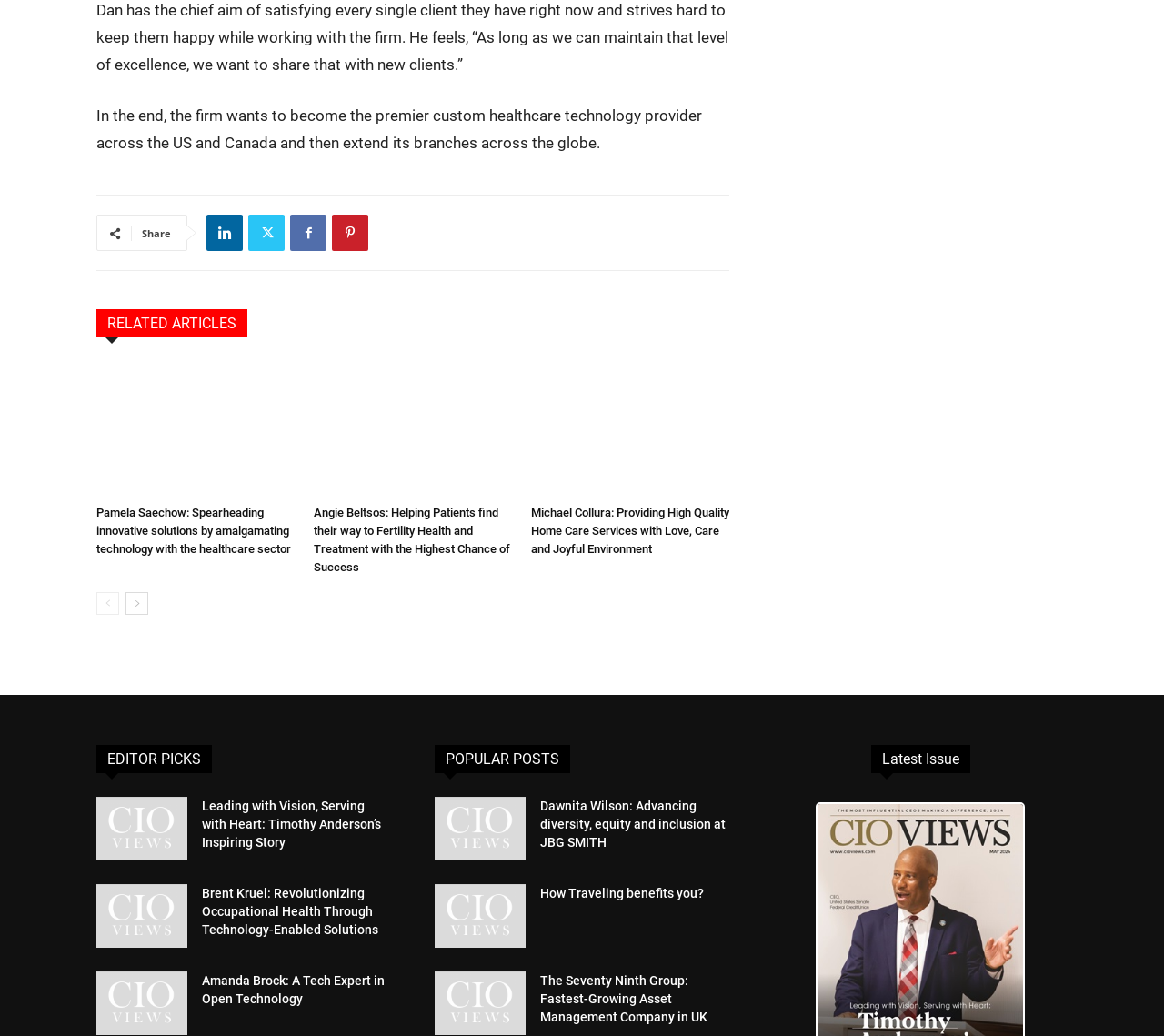Find the bounding box coordinates of the area that needs to be clicked in order to achieve the following instruction: "Share". The coordinates should be specified as four float numbers between 0 and 1, i.e., [left, top, right, bottom].

[0.122, 0.219, 0.147, 0.232]